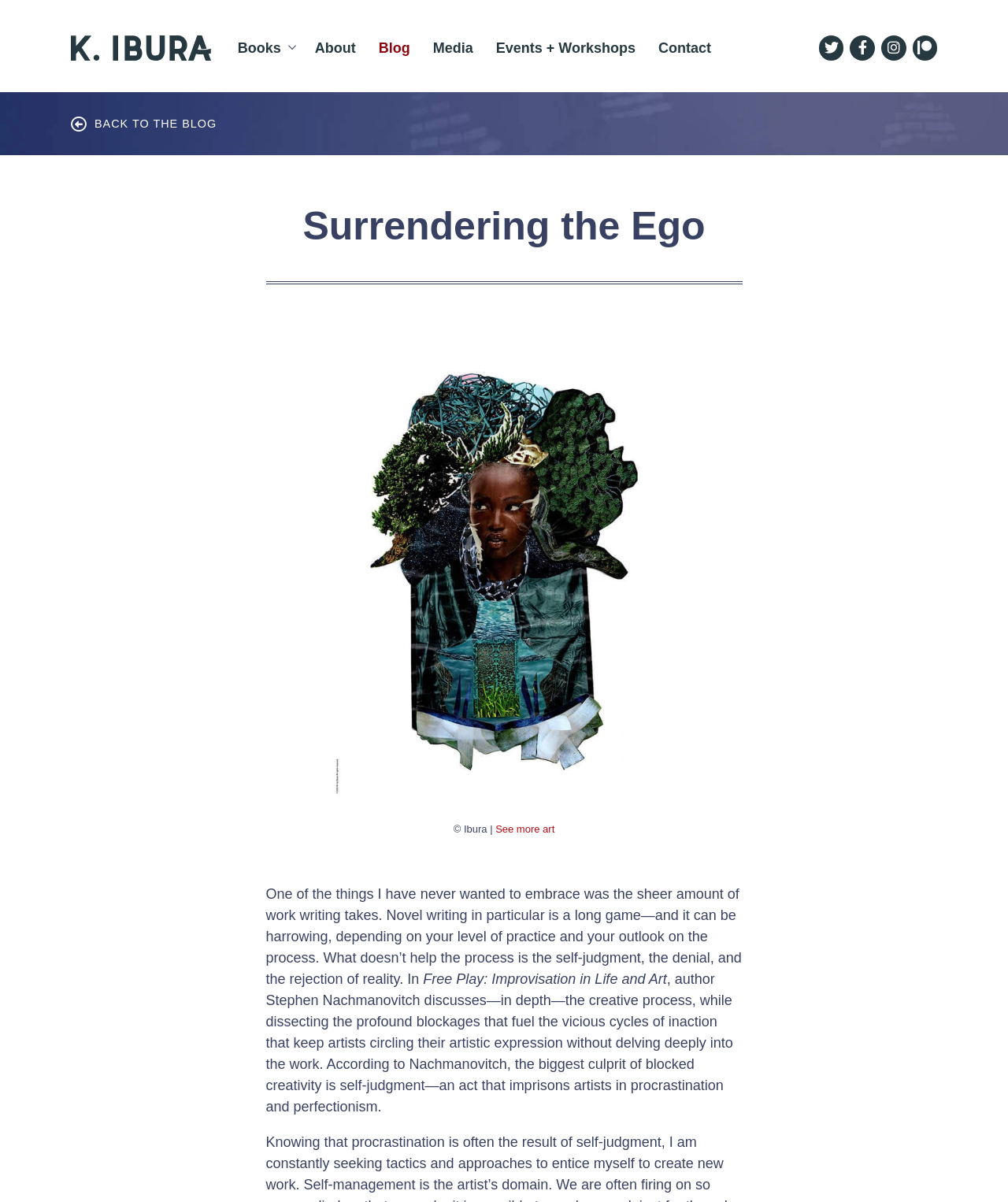Using the information shown in the image, answer the question with as much detail as possible: What is the copyright information?

The copyright information is found at the bottom of the webpage, where it says '© Ibura' followed by a link to the author's art shop.